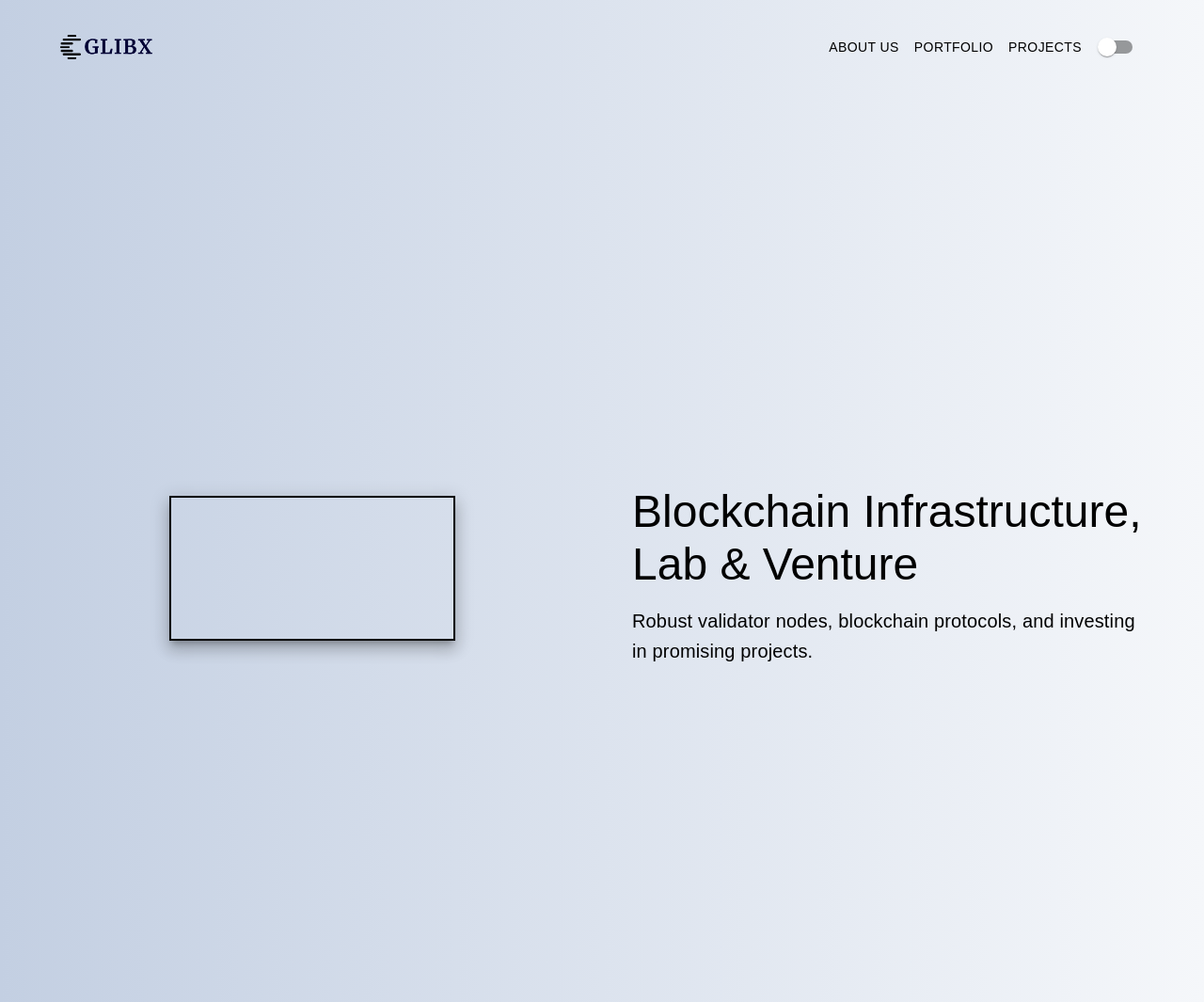Please reply with a single word or brief phrase to the question: 
How many main navigation links are there?

3